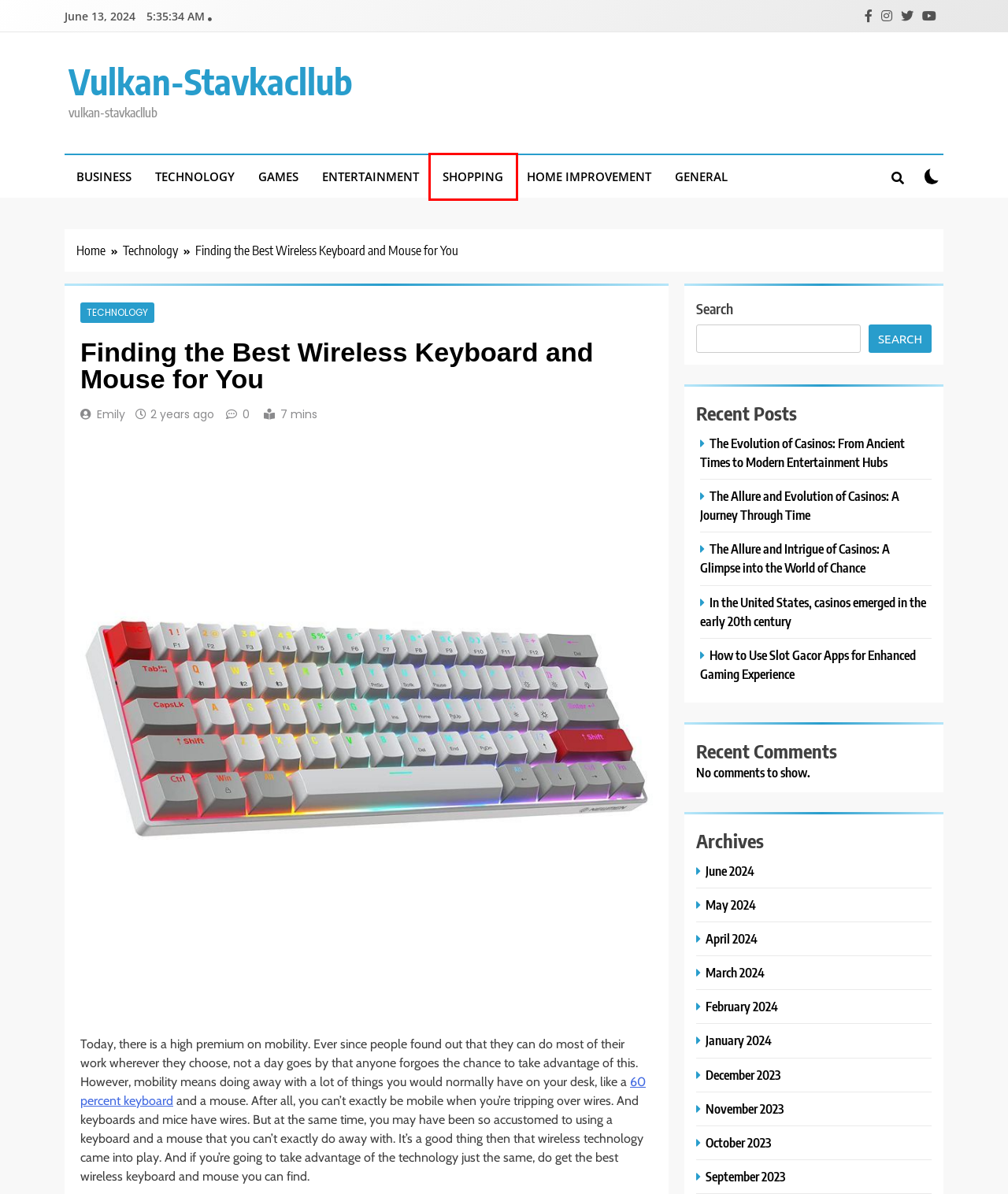A screenshot of a webpage is provided, featuring a red bounding box around a specific UI element. Identify the webpage description that most accurately reflects the new webpage after interacting with the selected element. Here are the candidates:
A. The Allure and Intrigue of Casinos: A Glimpse into the World
B. June 2024 - vulkan-stavkacllub
C. General Archives - vulkan-stavkacllub
D. March 2024 - vulkan-stavkacllub
E. January 2024 - vulkan-stavkacllub
F. Shopping Archives - vulkan-stavkacllub
G. How to Use Slot Gacor Apps for Enhanced Gaming Experience
H. Emily, Author at vulkan-stavkacllub

F